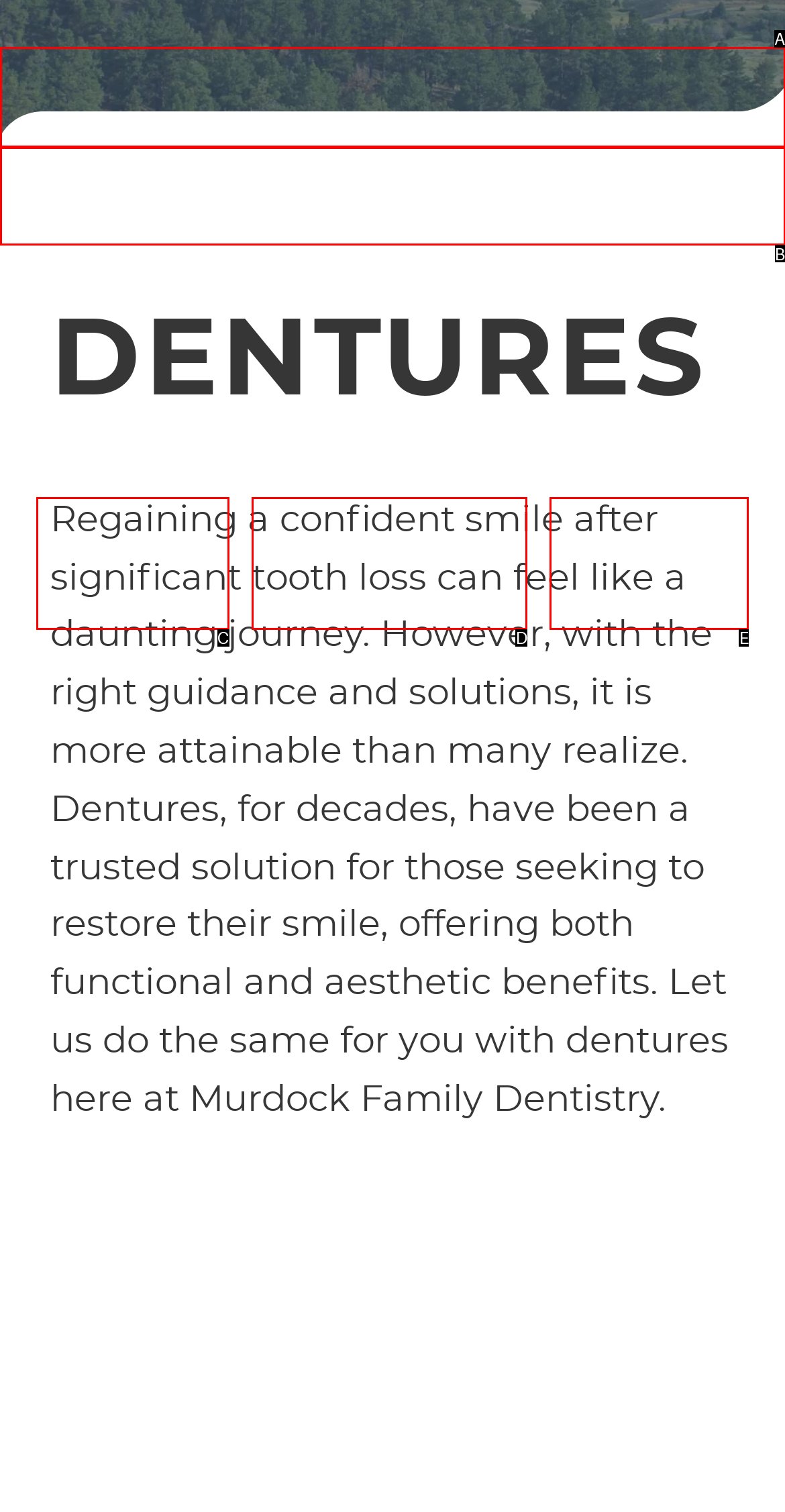Given the description: Contact Us
Identify the letter of the matching UI element from the options.

B